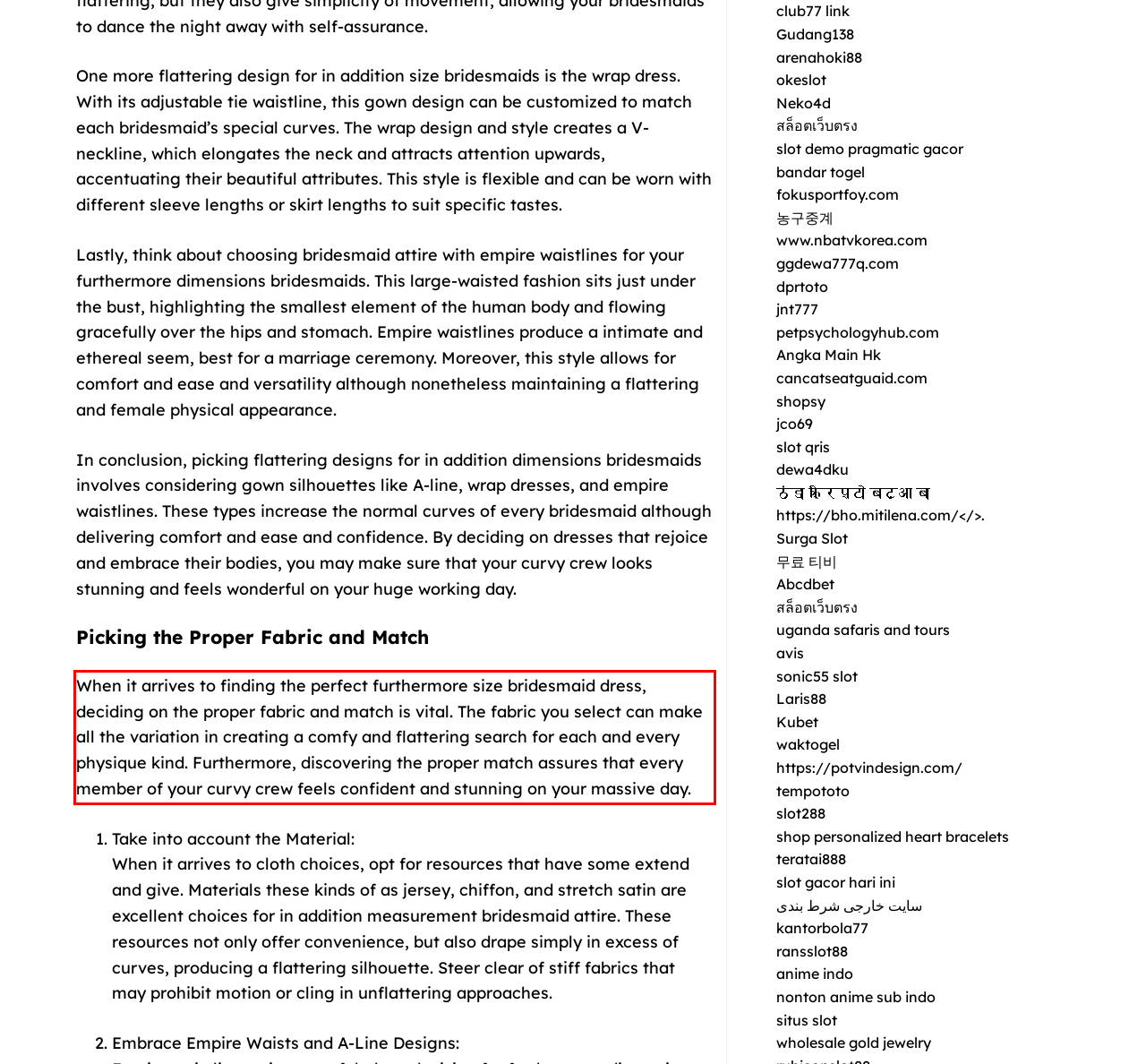Please look at the webpage screenshot and extract the text enclosed by the red bounding box.

When it arrives to finding the perfect furthermore size bridesmaid dress, deciding on the proper fabric and match is vital. The fabric you select can make all the variation in creating a comfy and flattering search for each and every physique kind. Furthermore, discovering the proper match assures that every member of your curvy crew feels confident and stunning on your massive day.